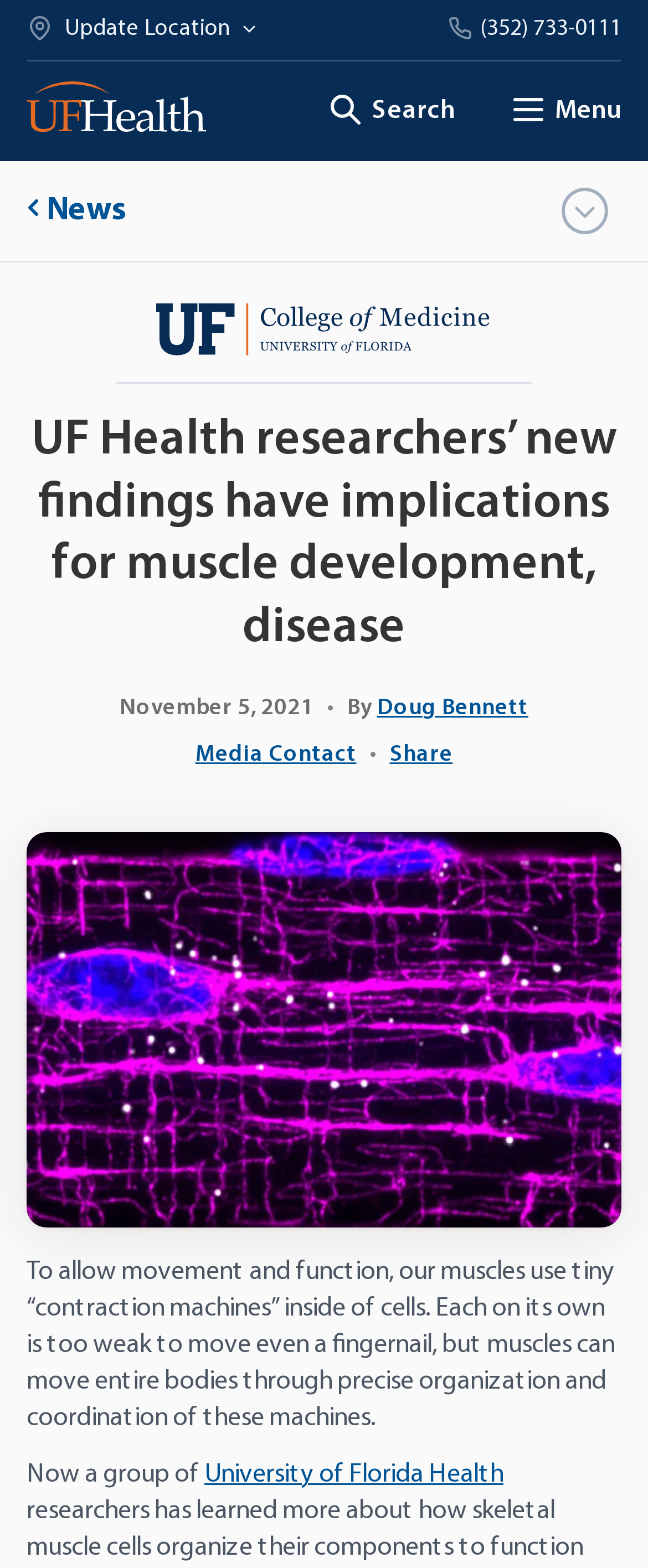What is the organization mentioned in the news article?
Using the image as a reference, answer the question with a short word or phrase.

University of Florida Health